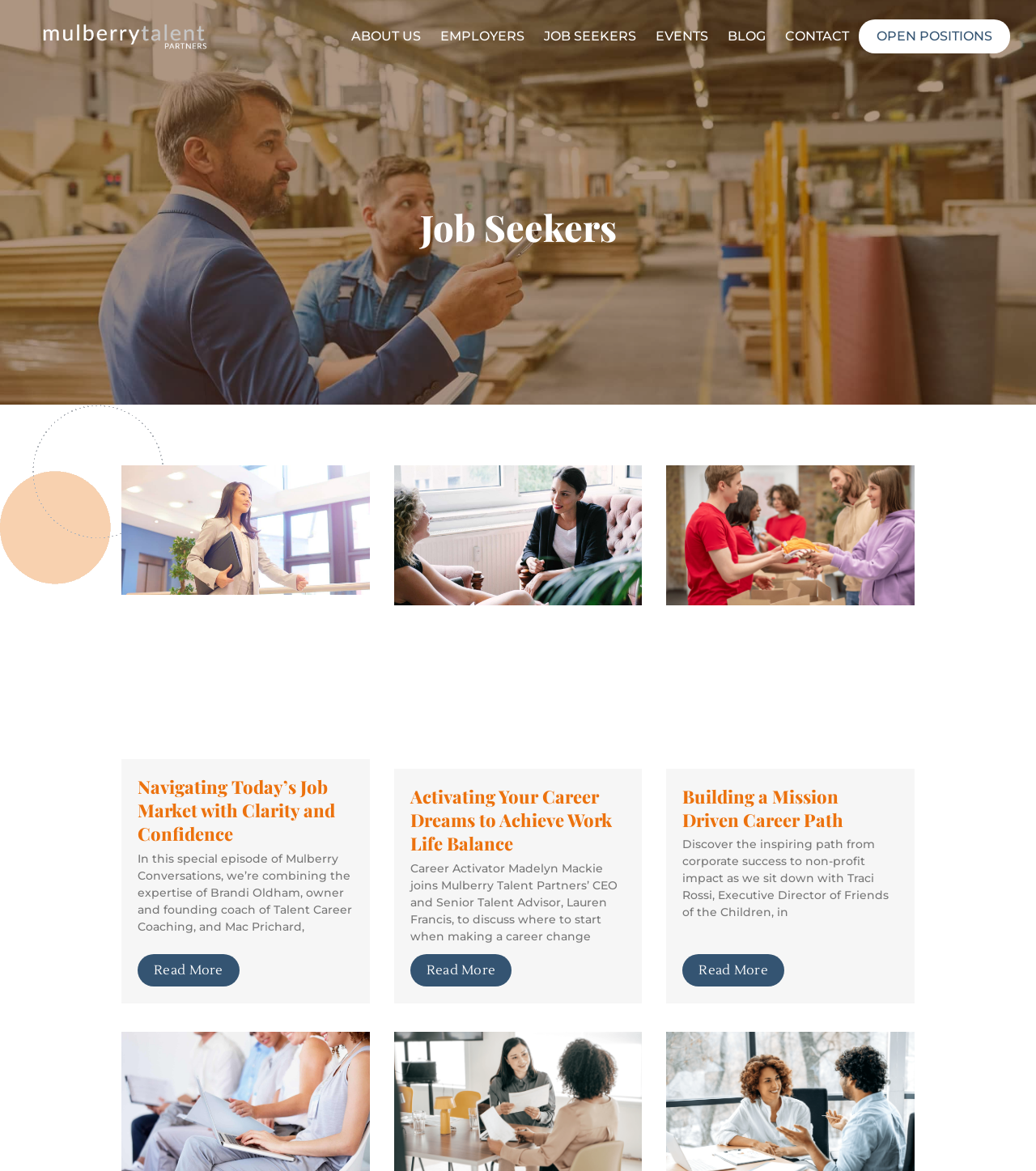What is the title of the first article?
Provide a detailed answer to the question using information from the image.

I looked at the first article element [162] and found the heading element [246] with the text 'Navigating Today’s Job Market with Clarity and Confidence', which is the title of the first article.